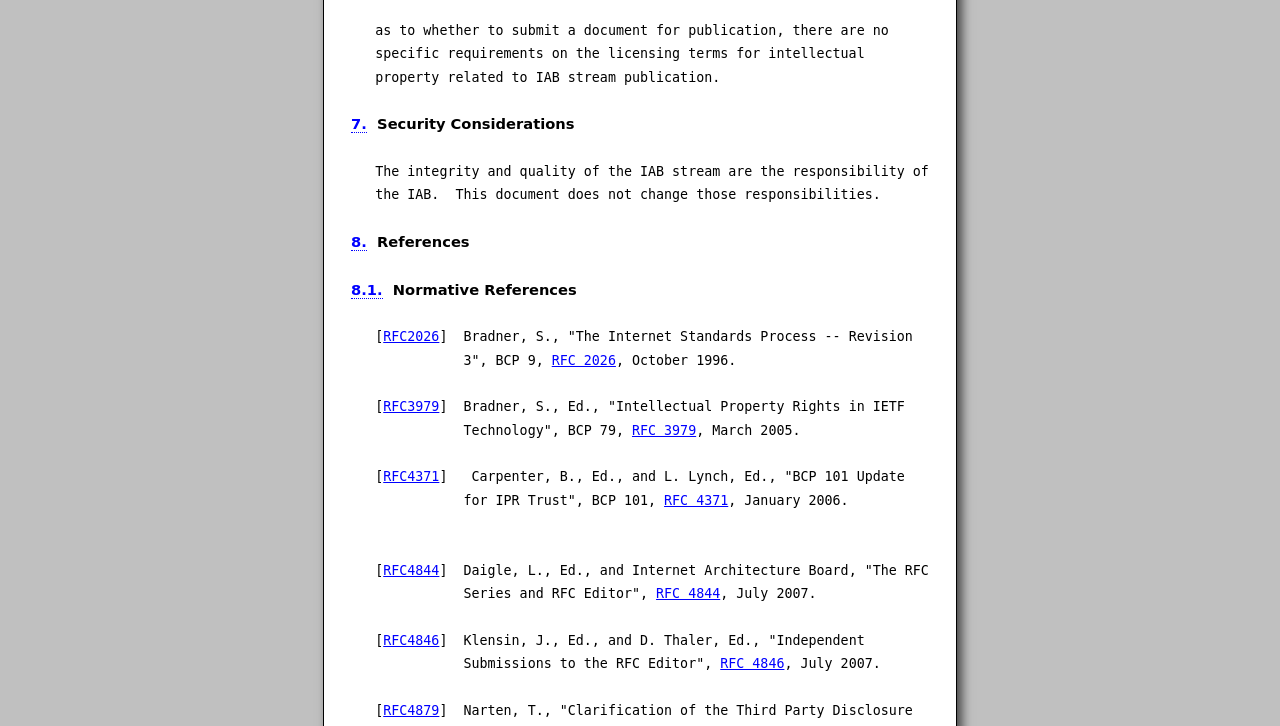How many normative references are listed?
Based on the screenshot, provide a one-word or short-phrase response.

5